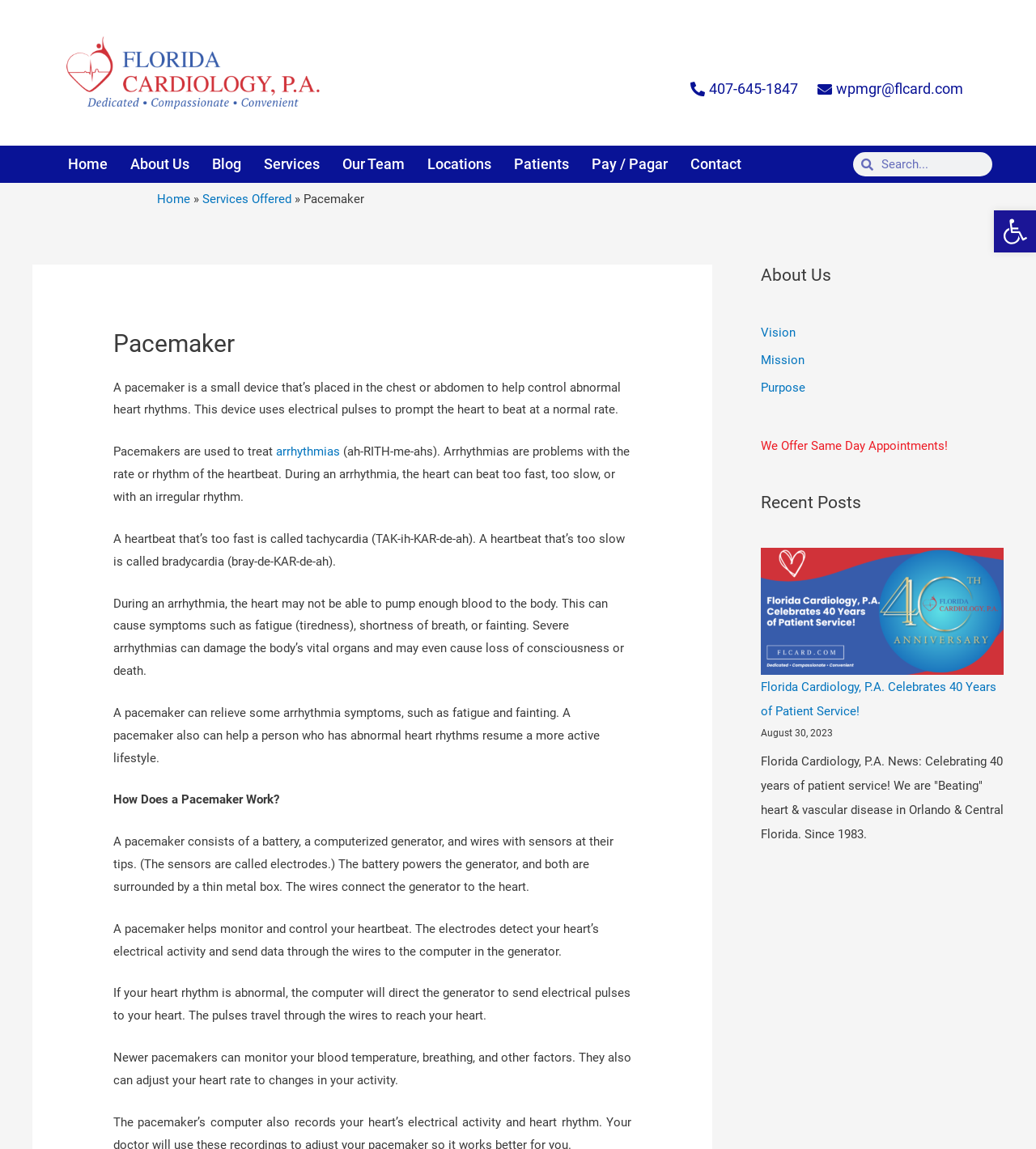Give a short answer using one word or phrase for the question:
What is the name of the medical practice mentioned on the webpage?

Florida Cardiology, P.A.